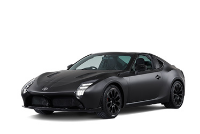Answer the following query concisely with a single word or phrase:
What is the layout of the GR HV SPORTS concept's engine and drive?

Front-engine and rear-wheel-drive